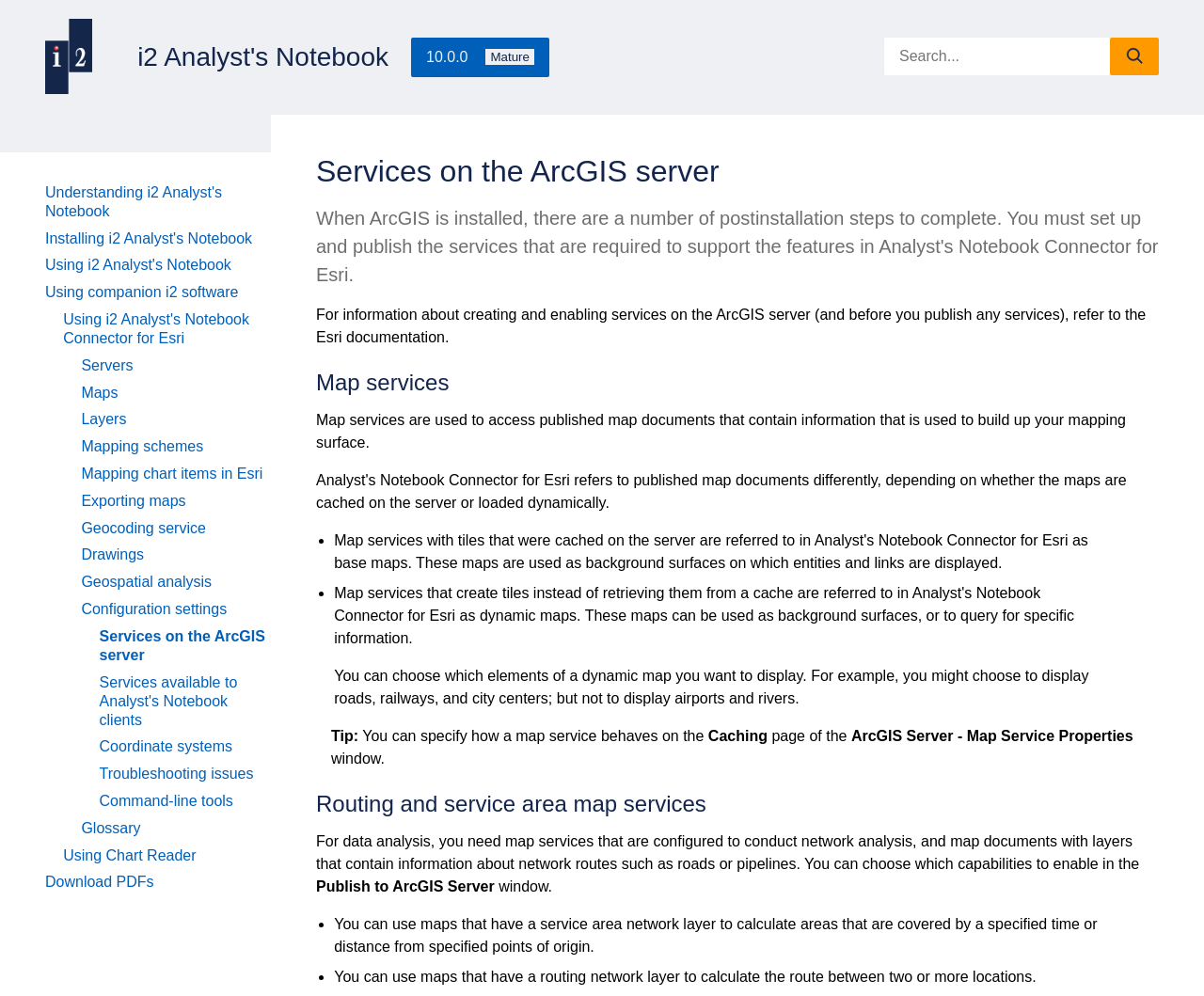Please specify the bounding box coordinates of the clickable section necessary to execute the following command: "Search for something".

[0.734, 0.038, 0.922, 0.076]